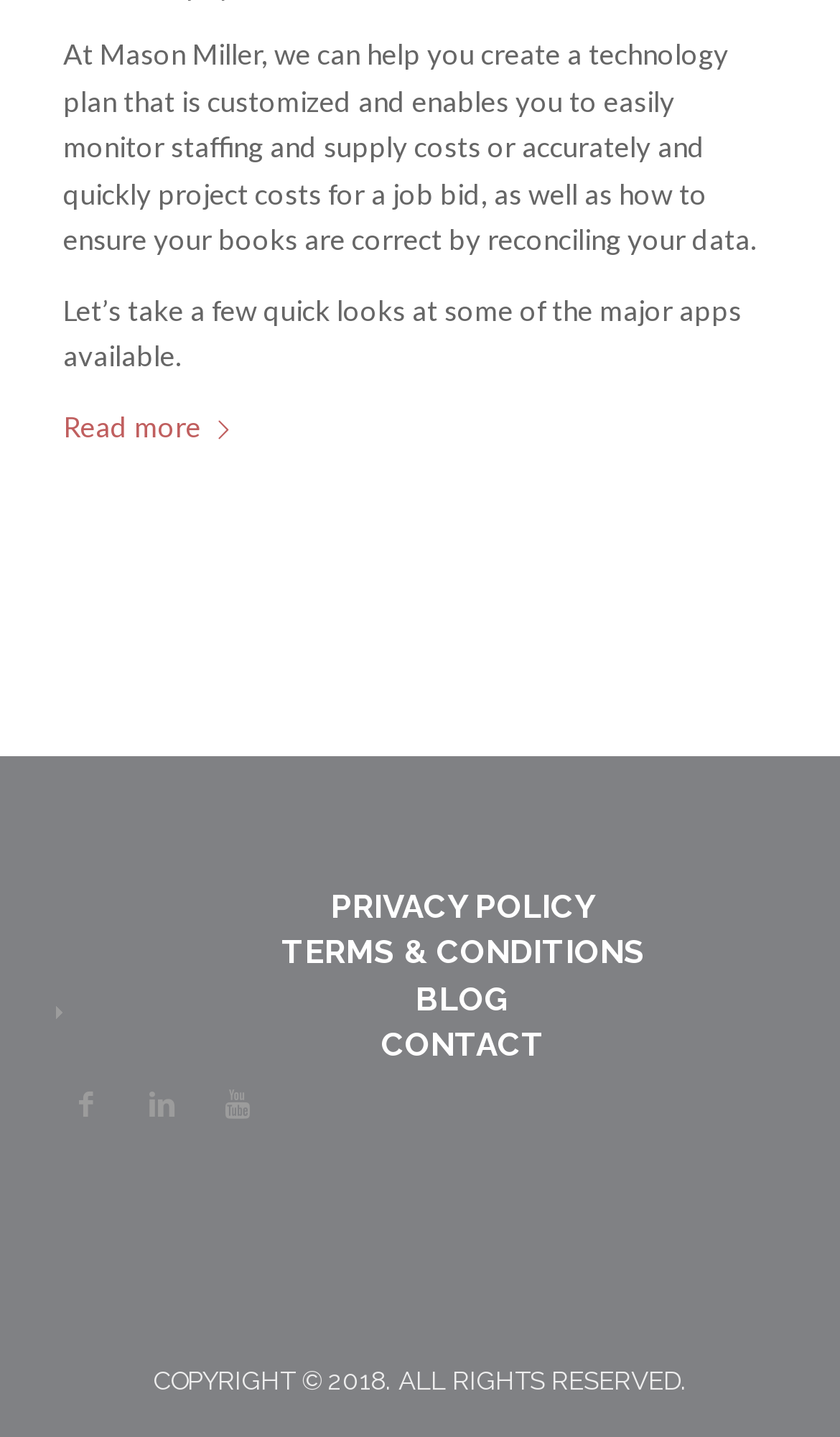Find the bounding box coordinates of the element's region that should be clicked in order to follow the given instruction: "Contact Mason Miller". The coordinates should consist of four float numbers between 0 and 1, i.e., [left, top, right, bottom].

[0.454, 0.714, 0.649, 0.741]